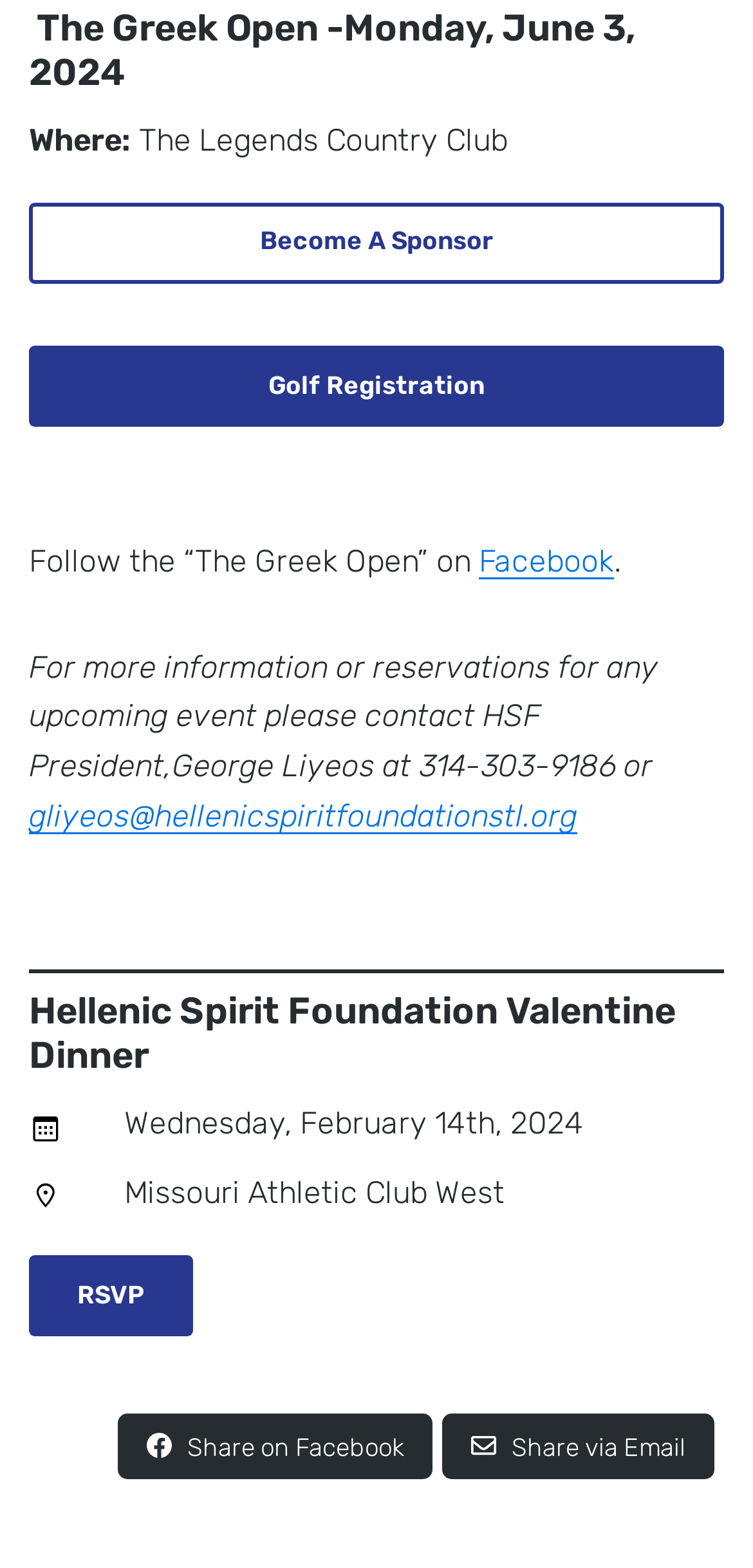Provide a single word or phrase to answer the given question: 
What is the name of the golf event?

The Greek Open